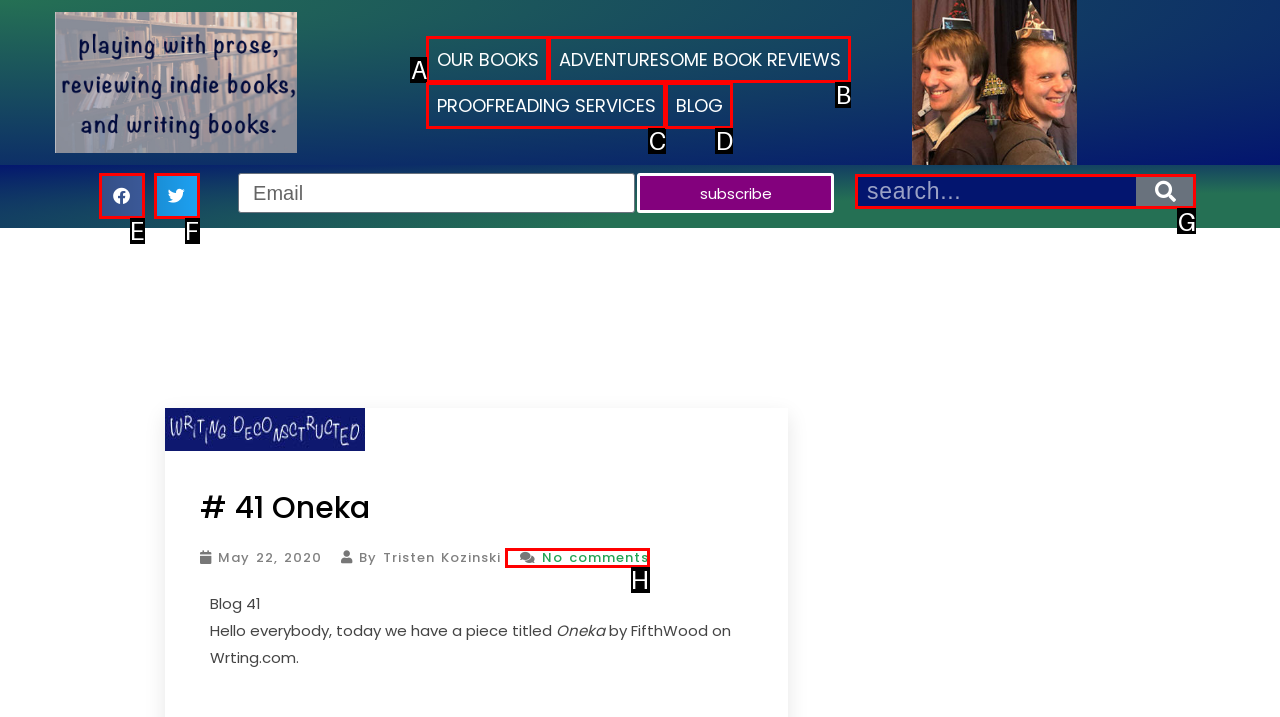Choose the HTML element to click for this instruction: Search for a blog post Answer with the letter of the correct choice from the given options.

G